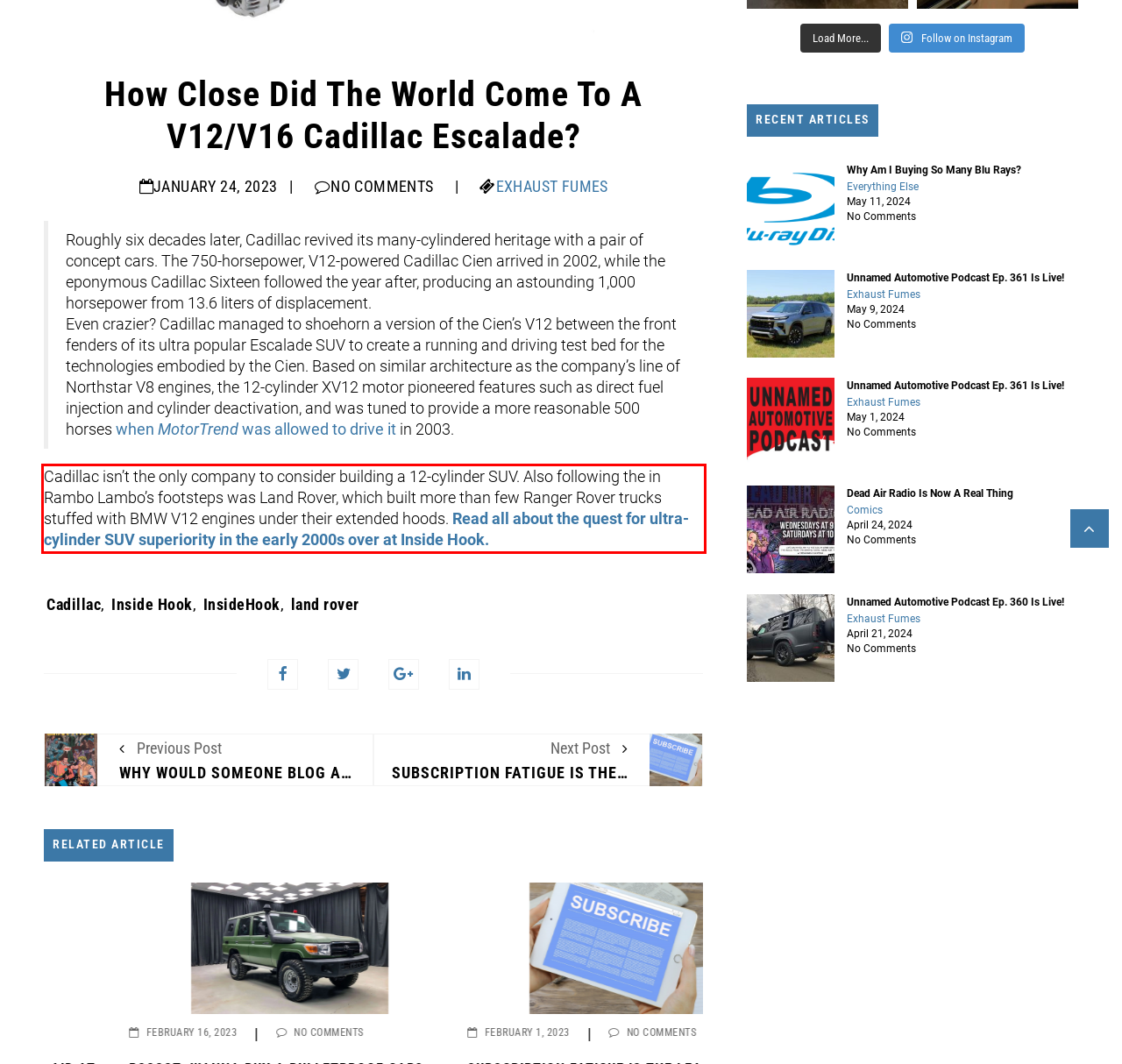You are provided with a screenshot of a webpage that includes a red bounding box. Extract and generate the text content found within the red bounding box.

Cadillac isn’t the only company to consider building a 12-cylinder SUV. Also following the in Rambo Lambo’s footsteps was Land Rover, which built more than few Ranger Rover trucks stuffed with BMW V12 engines under their extended hoods. Read all about the quest for ultra-cylinder SUV superiority in the early 2000s over at Inside Hook.